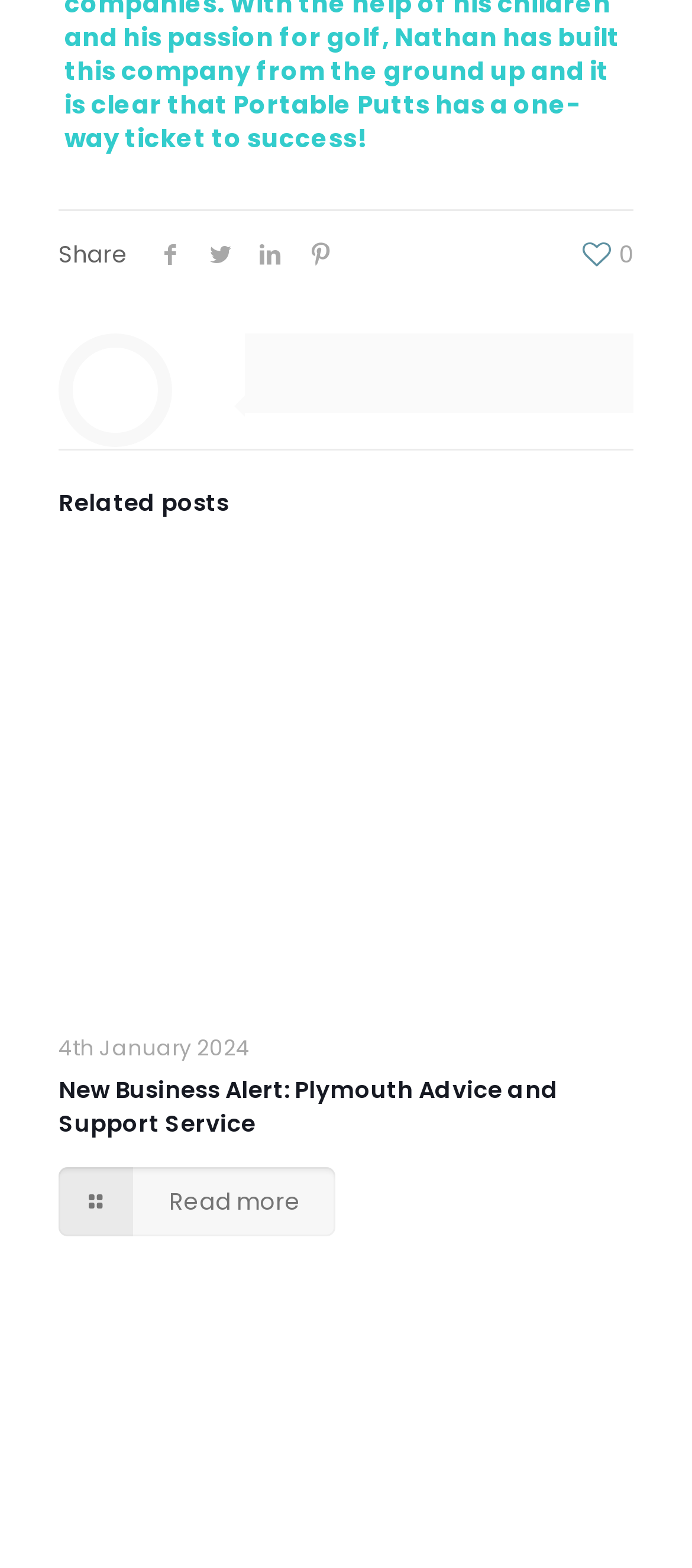What social media platforms are available for sharing? Examine the screenshot and reply using just one word or a brief phrase.

Facebook, Twitter, LinkedIn, Pinterest